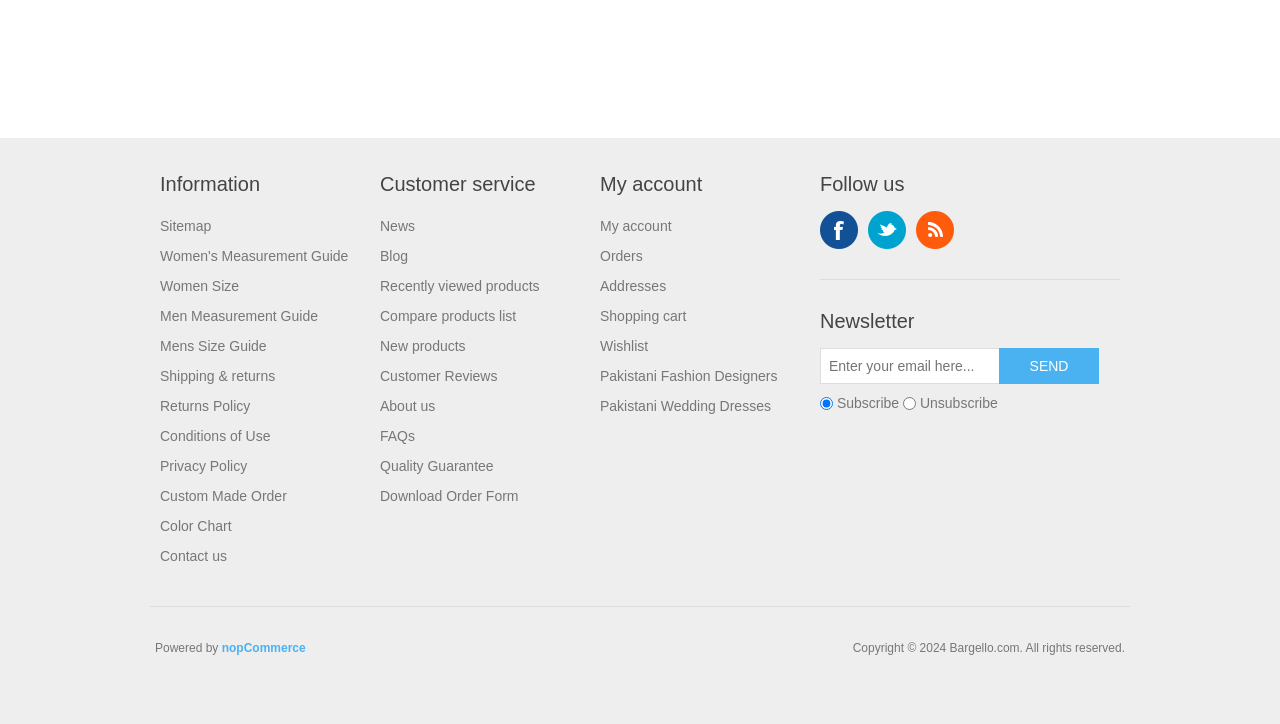Identify the bounding box coordinates of the part that should be clicked to carry out this instruction: "View women's measurement guide".

[0.125, 0.343, 0.272, 0.365]